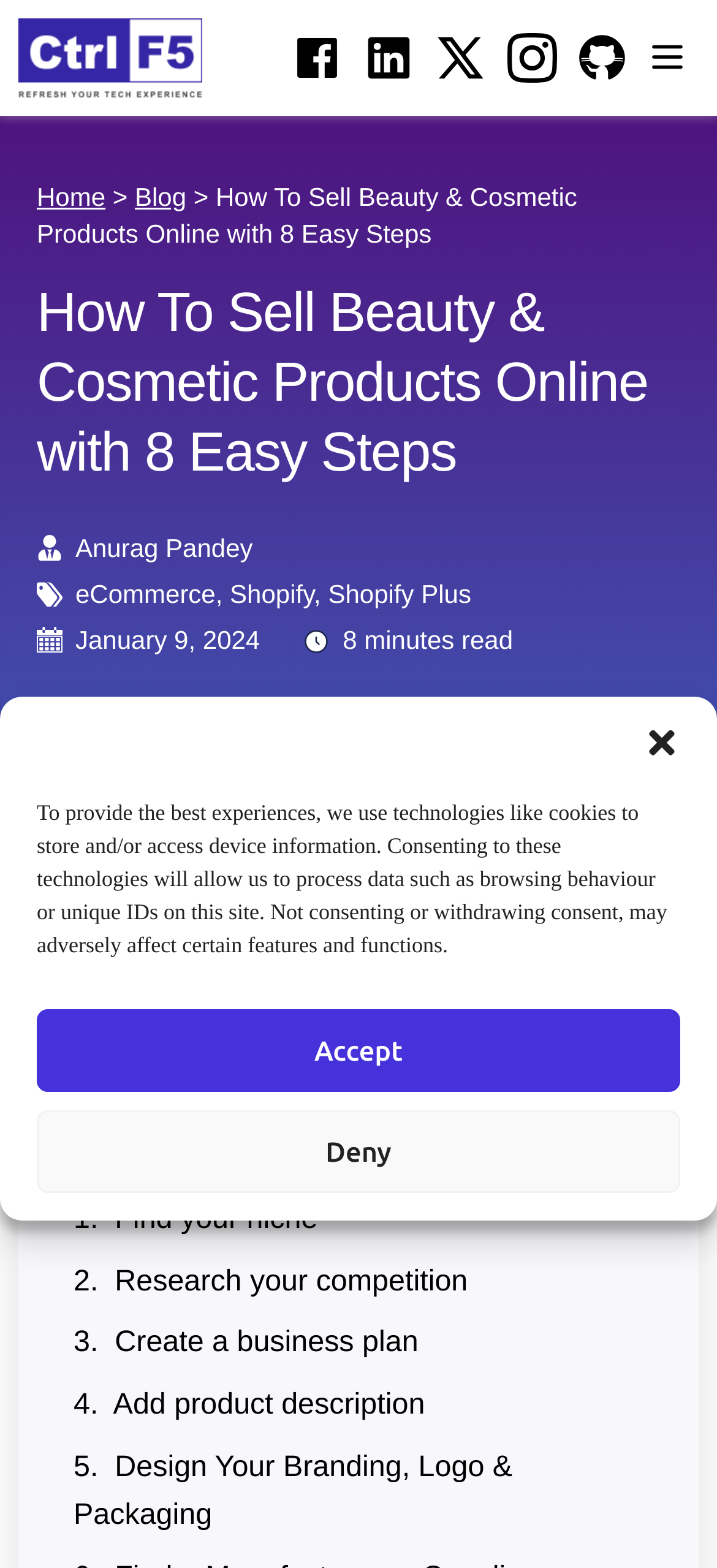Identify the bounding box coordinates of the clickable region to carry out the given instruction: "Open the menu".

[0.888, 0.018, 0.973, 0.061]